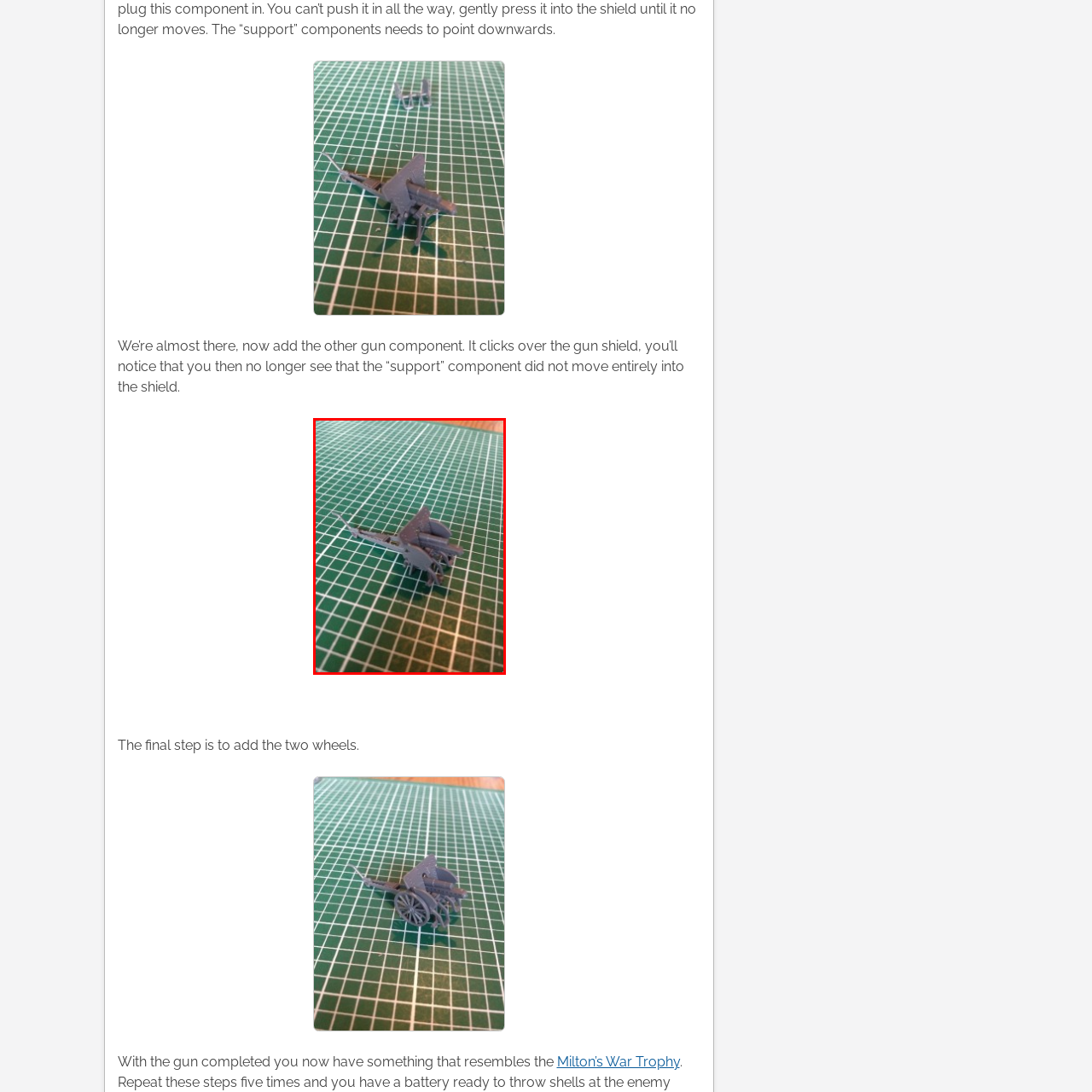Carefully analyze the image within the red boundary and describe it extensively.

This image showcases a detailed miniature model of a gun, elegantly crafted in grey plastic. The model is positioned on a green cutting mat with a grid pattern, providing a clear contrast that highlights its intricate features. The gun's design appears to include multiple components, with visible details such as the shield and support structures. This image is part of a tutorial series that guides users through assembling various components, emphasizing the importance of careful placement and alignment. Next steps in the process are mentioned in the text accompanying the image, encouraging the addition of subsequent elements to achieve the final design.